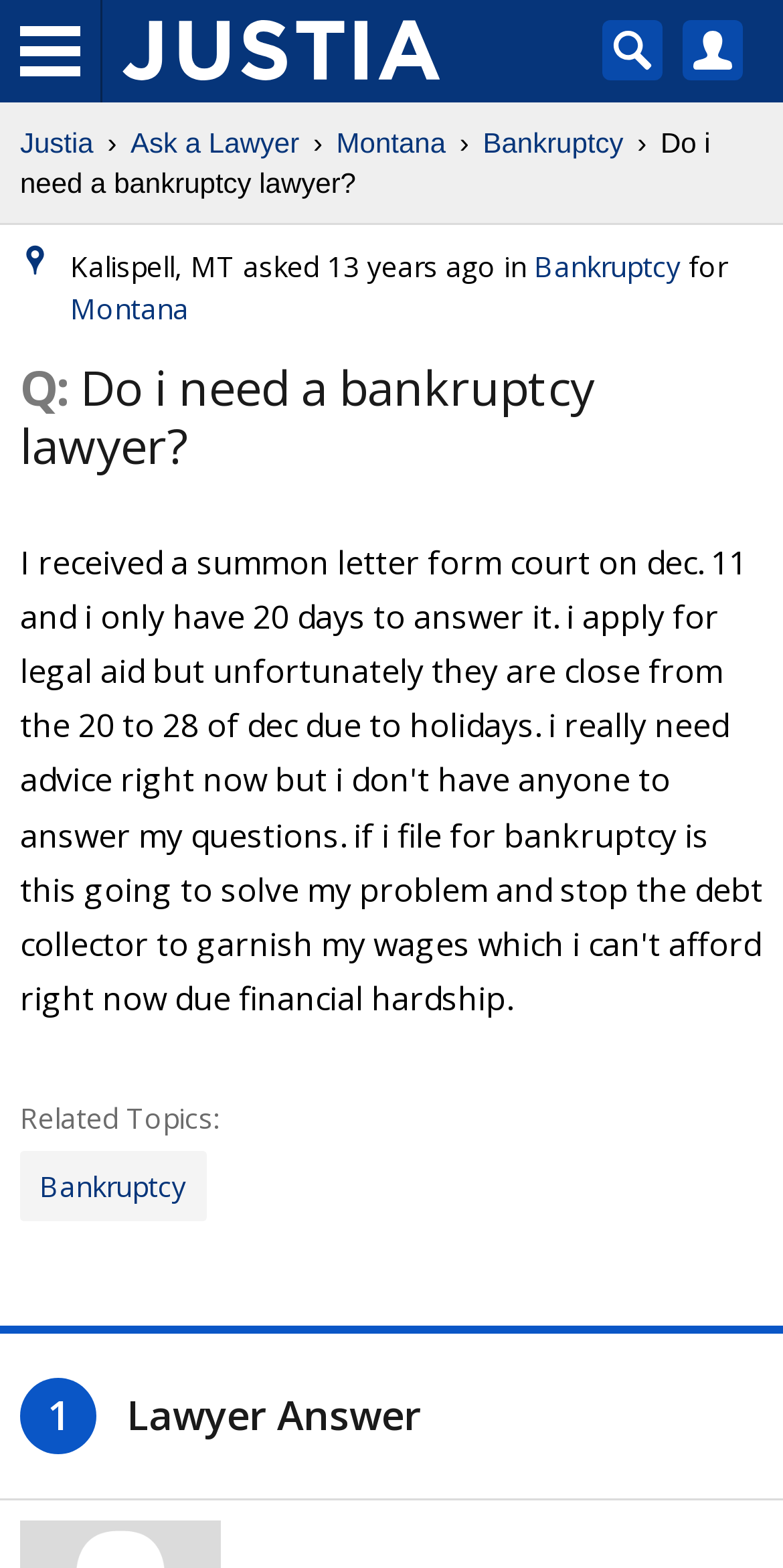Locate the bounding box coordinates of the element that should be clicked to execute the following instruction: "Click on the Justia logo".

[0.156, 0.013, 0.562, 0.051]